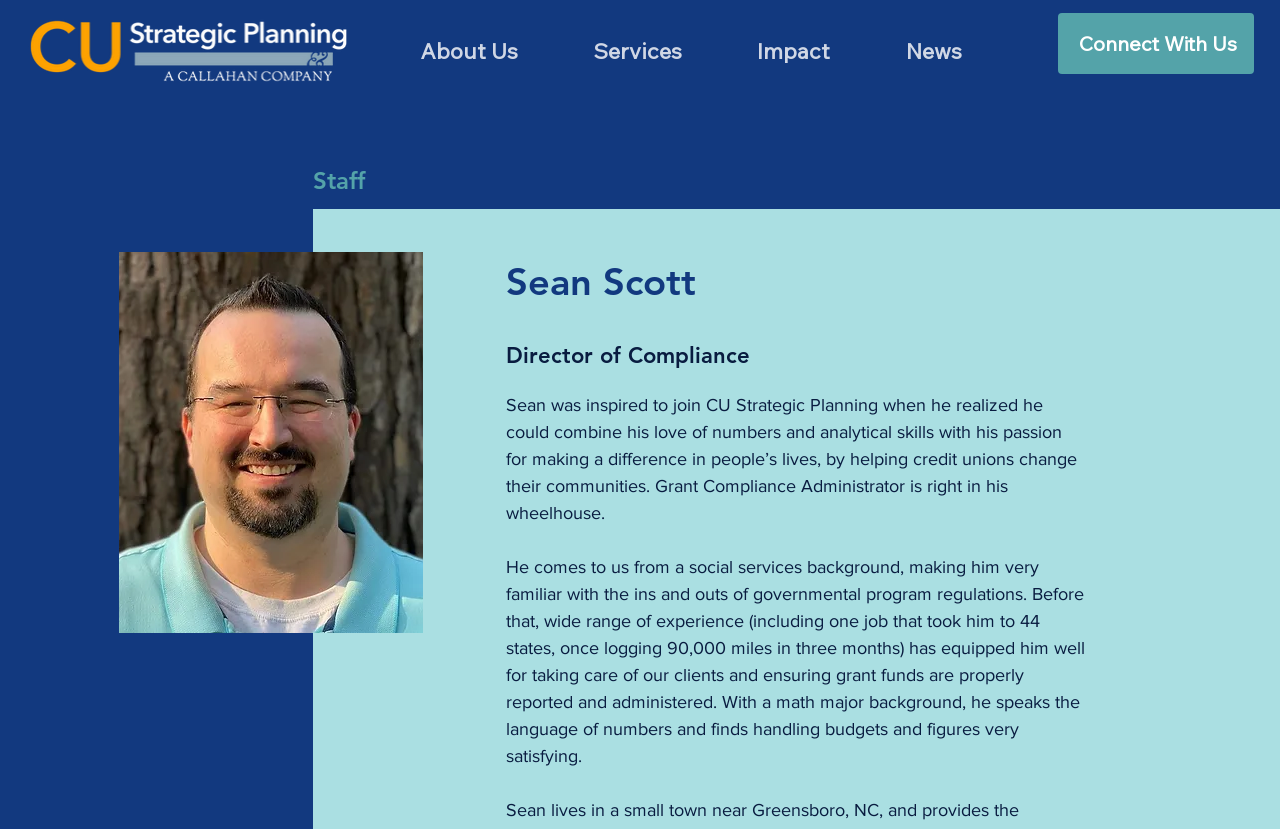What is Sean Scott's educational background?
Please use the visual content to give a single word or phrase answer.

Math major